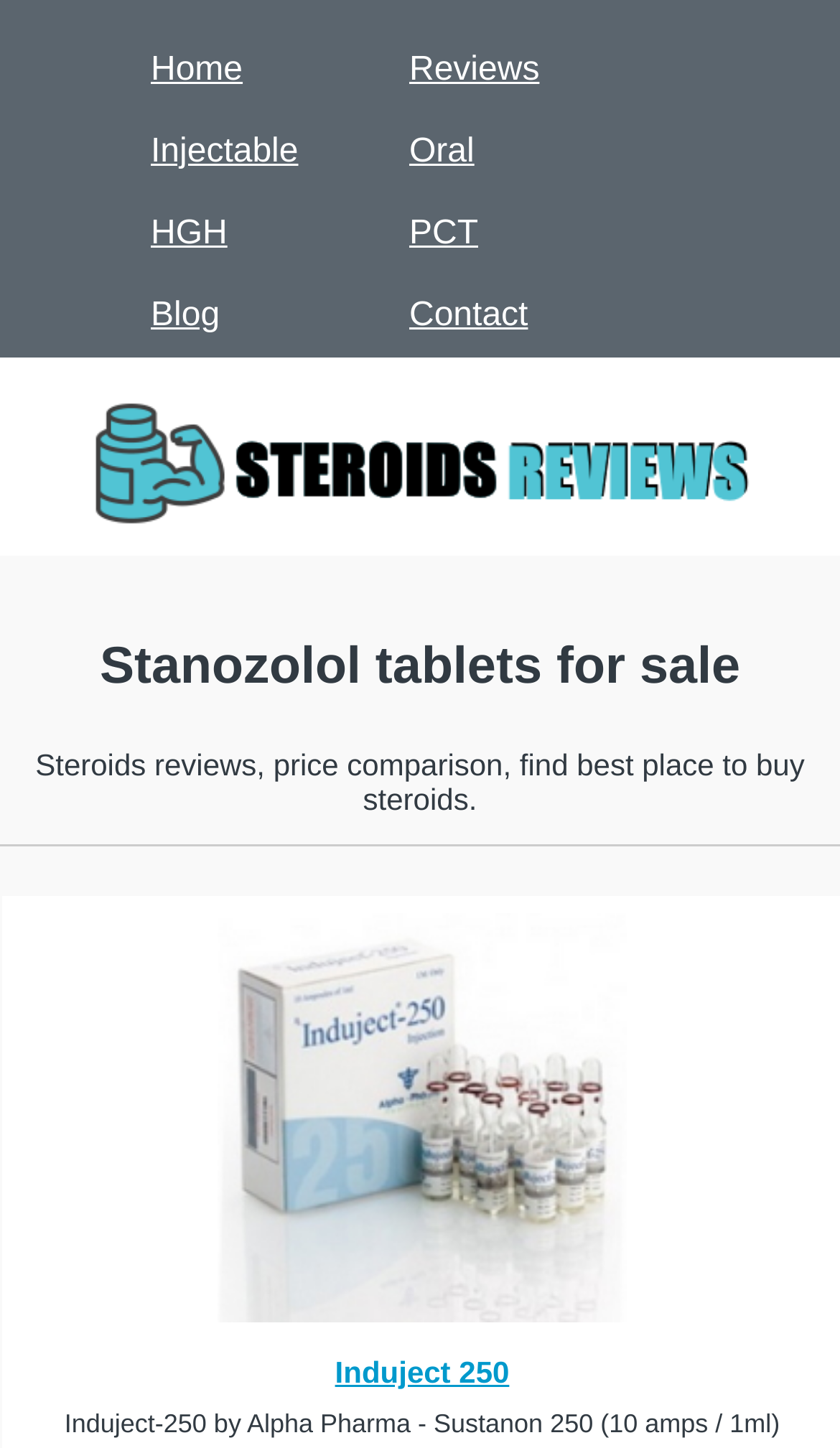How many rows are there in the second table?
Answer the question using a single word or phrase, according to the image.

5